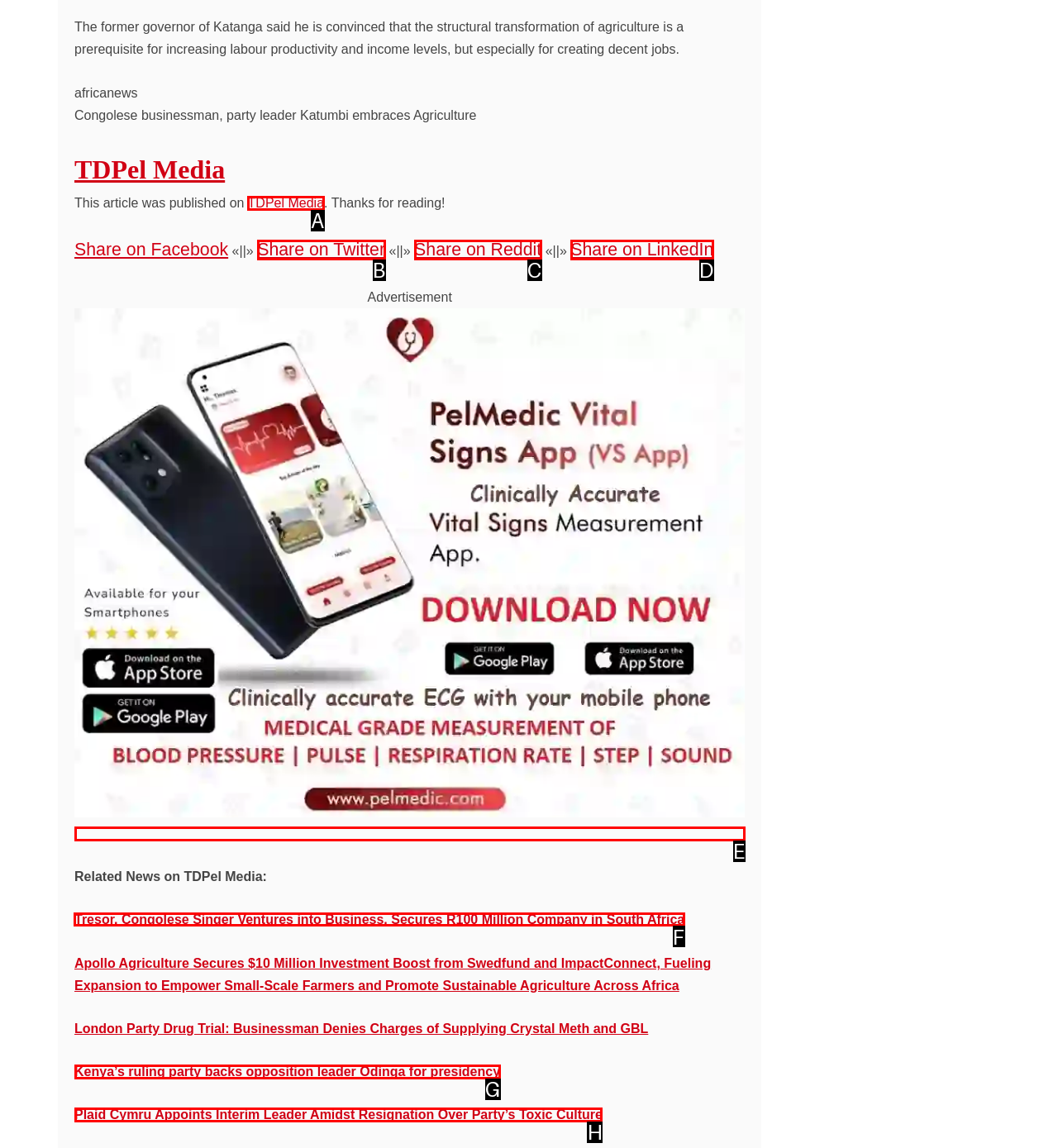Tell me which one HTML element you should click to complete the following task: Read 'Tresor, Congolese Singer Ventures into Business, Secures R100 Million Company in South Africa'
Answer with the option's letter from the given choices directly.

F